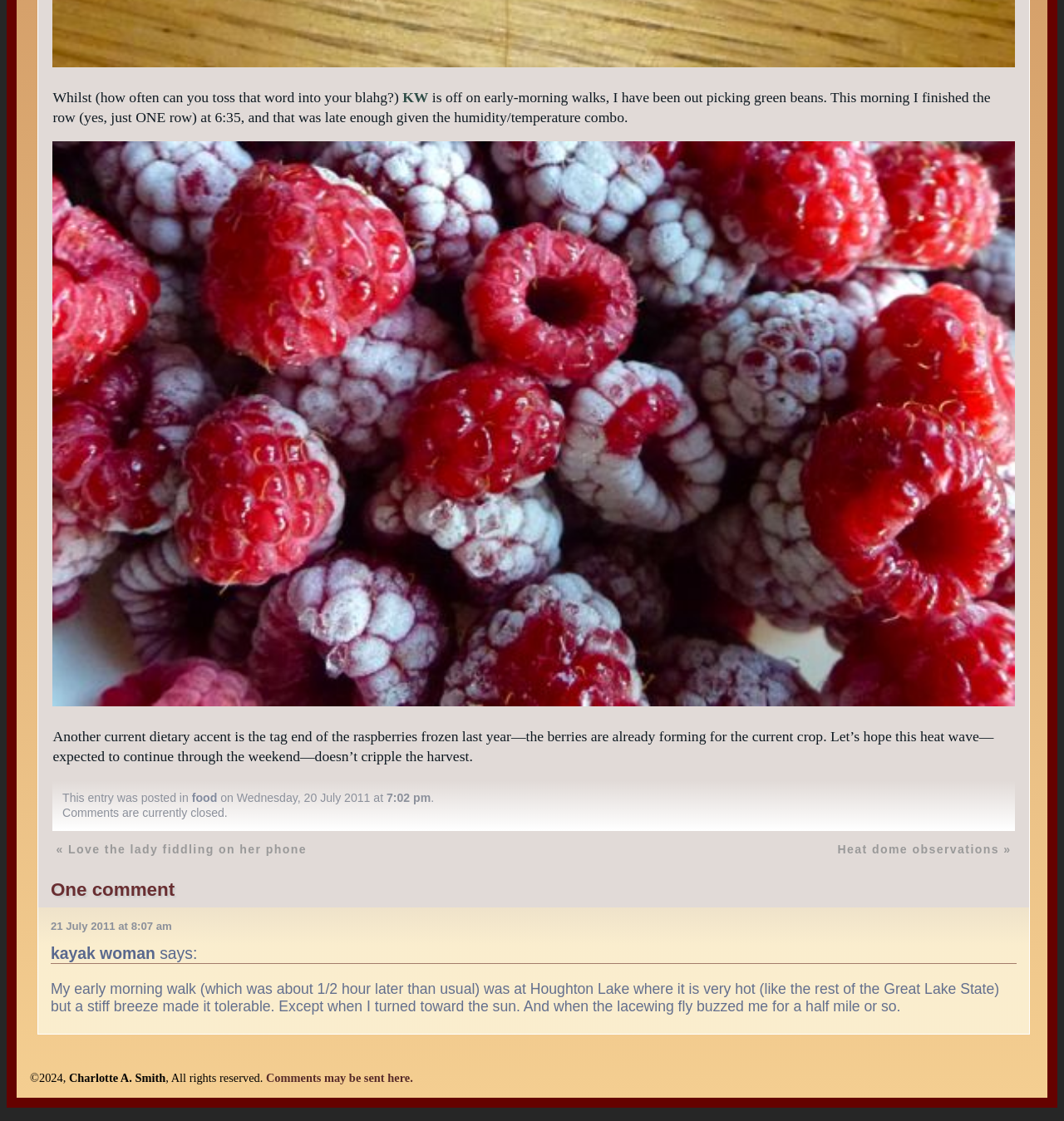Based on the element description "Heat dome observations", predict the bounding box coordinates of the UI element.

[0.787, 0.752, 0.939, 0.764]